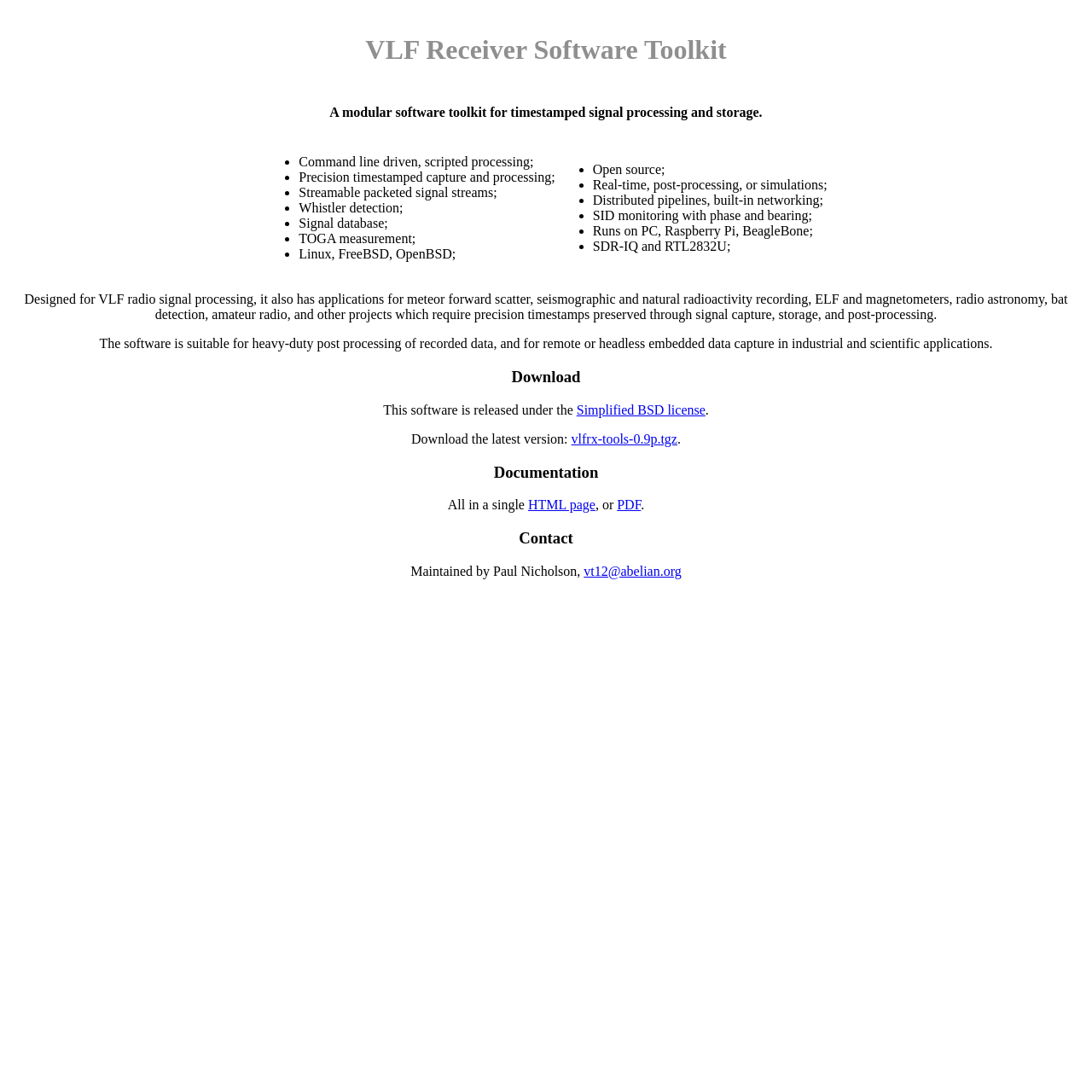Given the description of the UI element: "Simplified BSD license", predict the bounding box coordinates in the form of [left, top, right, bottom], with each value being a float between 0 and 1.

[0.528, 0.369, 0.646, 0.382]